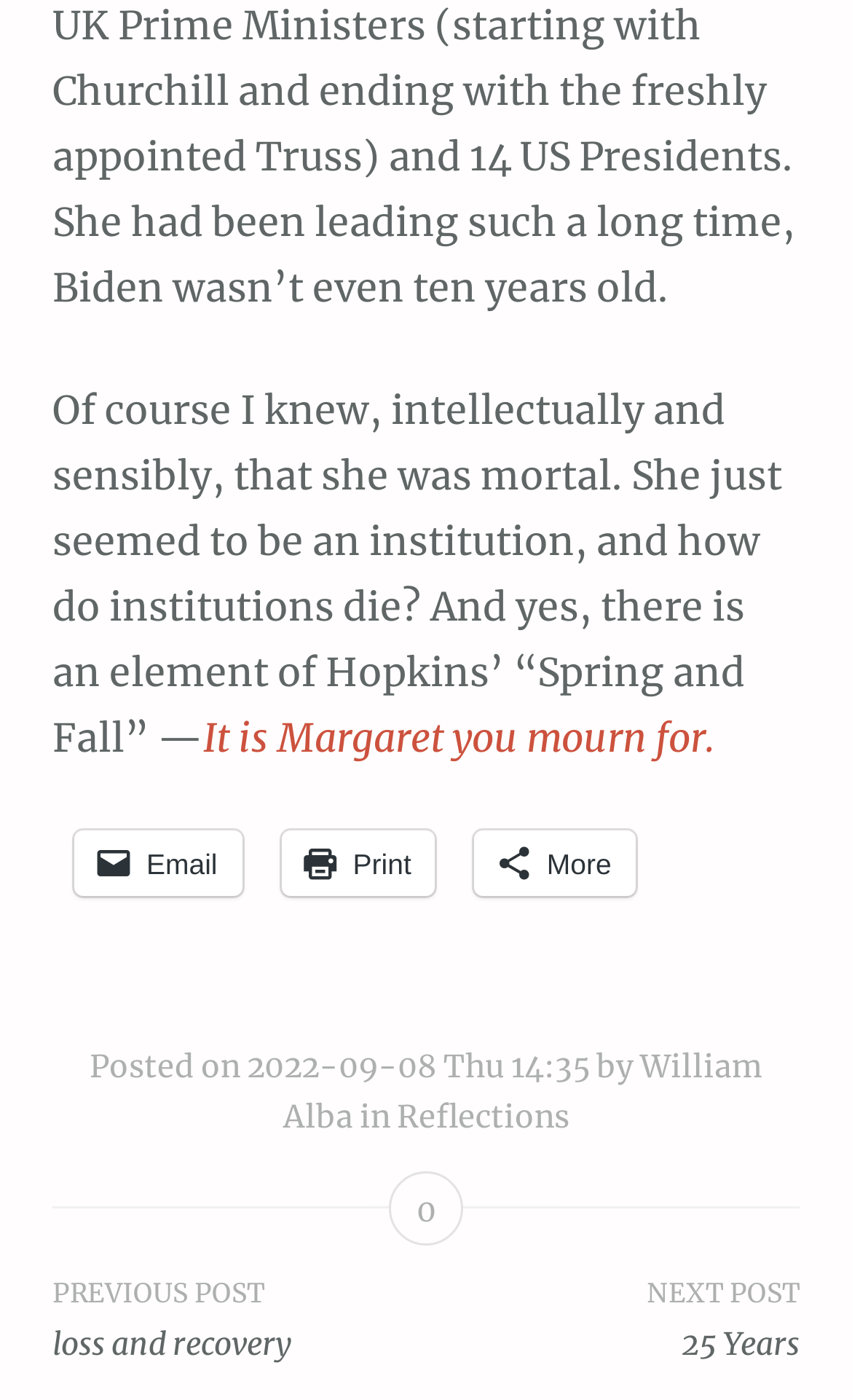Look at the image and give a detailed response to the following question: How many links are in the footer section?

I counted the links in the footer section, which are '2022-09-08 Thu 14:35', 'William Alba', 'Reflections', '0', and 'Posts'.